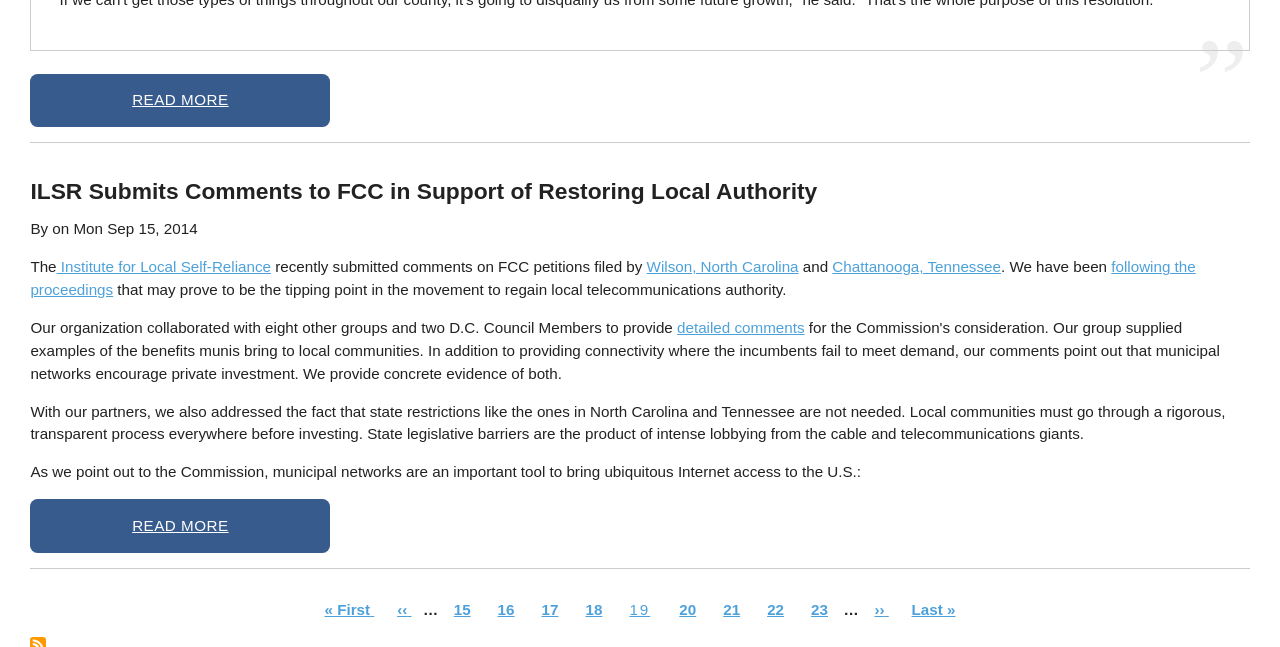Please specify the bounding box coordinates of the area that should be clicked to accomplish the following instruction: "Contact us about electronic insulation products". The coordinates should consist of four float numbers between 0 and 1, i.e., [left, top, right, bottom].

None